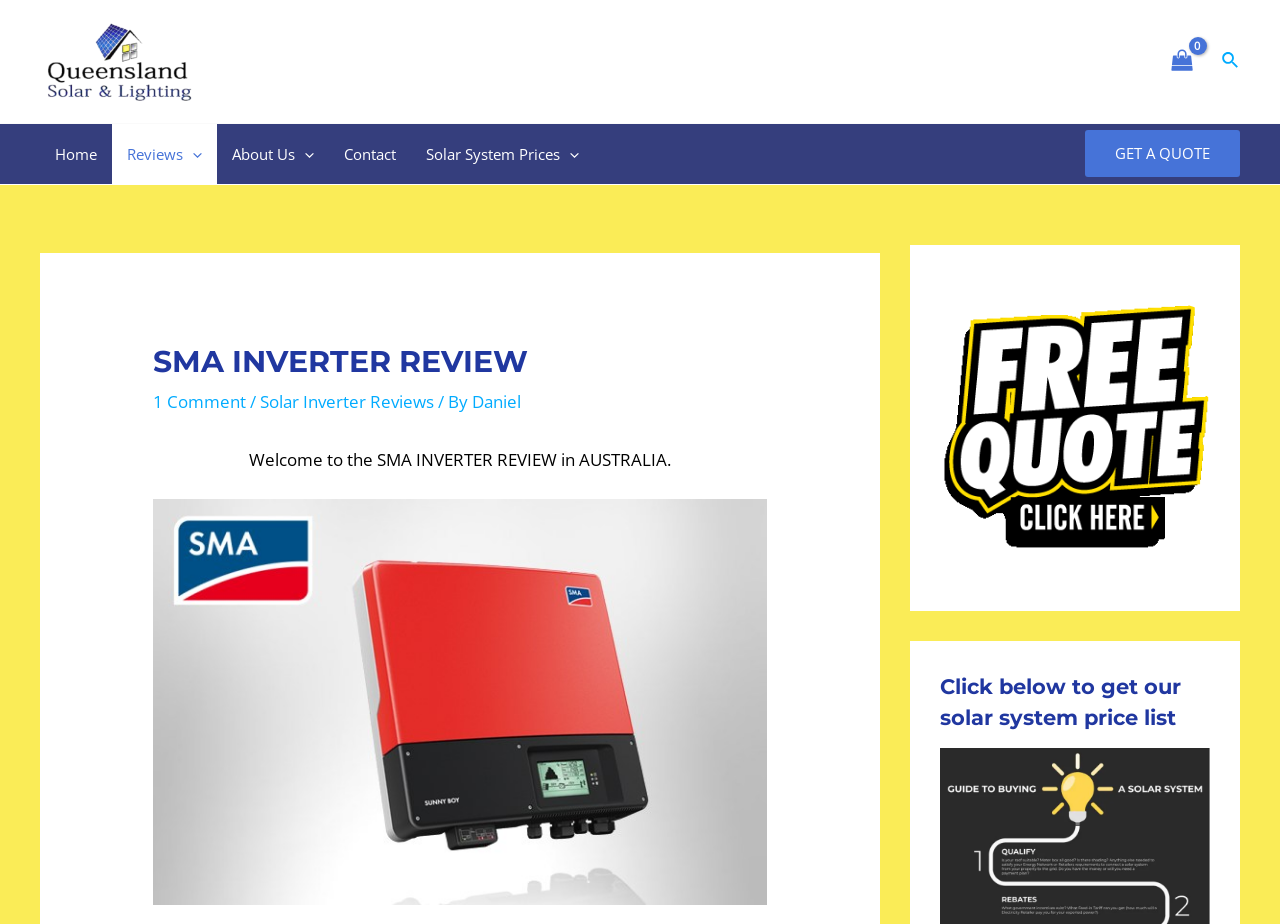Locate the UI element described as follows: "Contact us". Return the bounding box coordinates as four float numbers between 0 and 1 in the order [left, top, right, bottom].

None